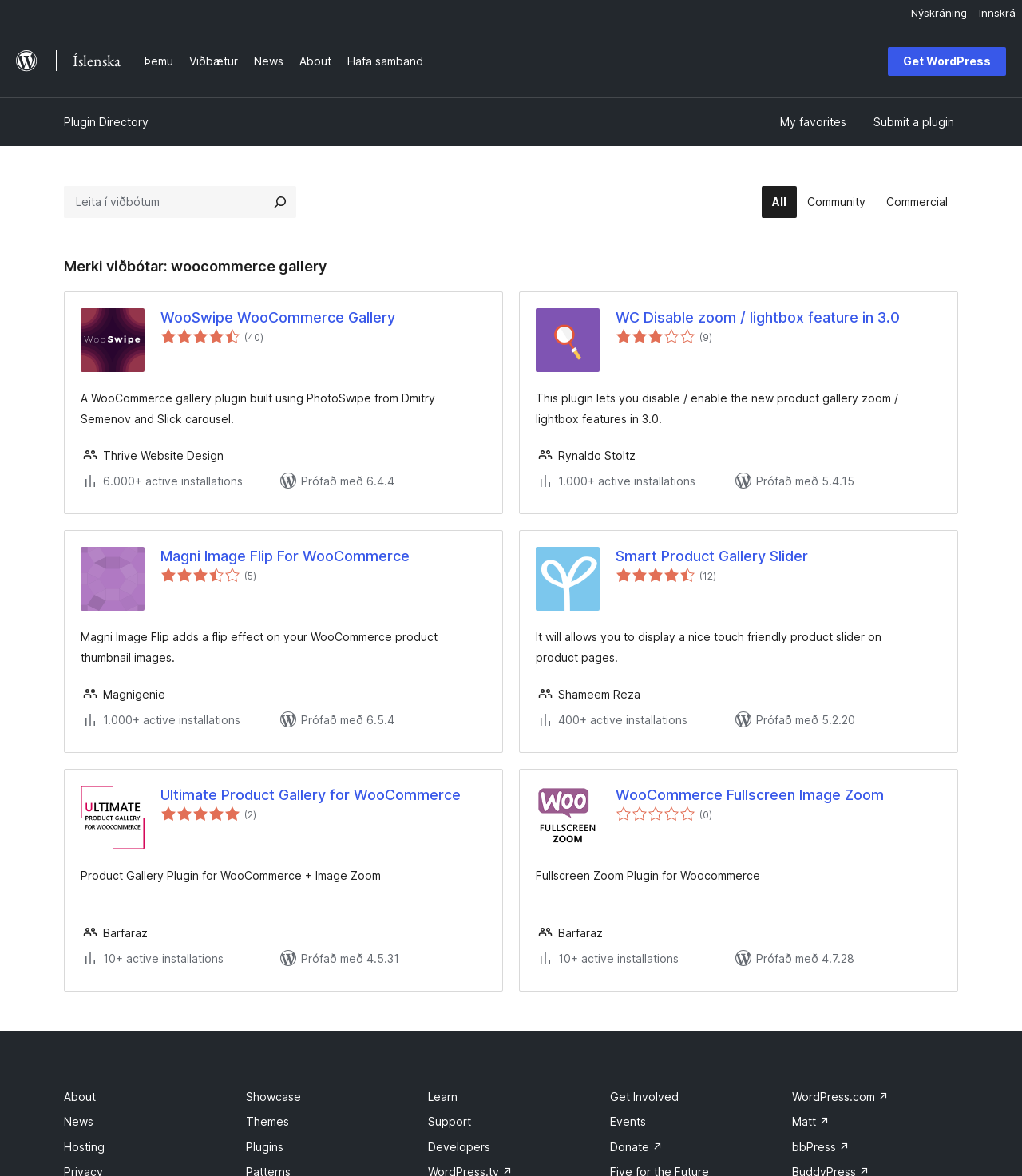How many active installations does the 'Smart Product Gallery Slider' plugin have?
Can you provide a detailed and comprehensive answer to the question?

In the footer section of the 'Smart Product Gallery Slider' plugin listing, there is a static text element with the text '400+ active installations', which indicates the number of active installations of this plugin.